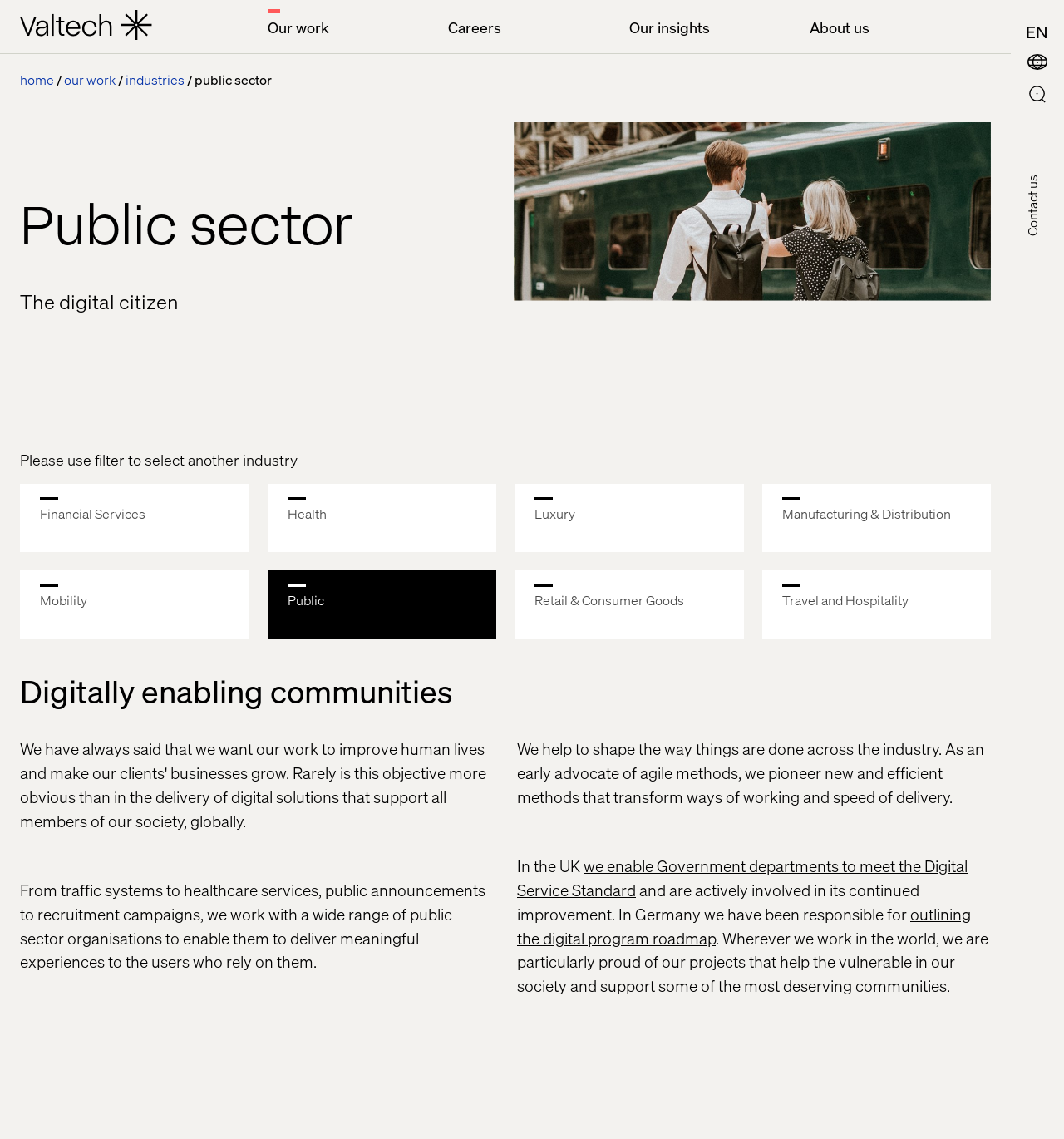Pinpoint the bounding box coordinates of the element to be clicked to execute the instruction: "Go back to homepage".

[0.019, 0.009, 0.143, 0.039]